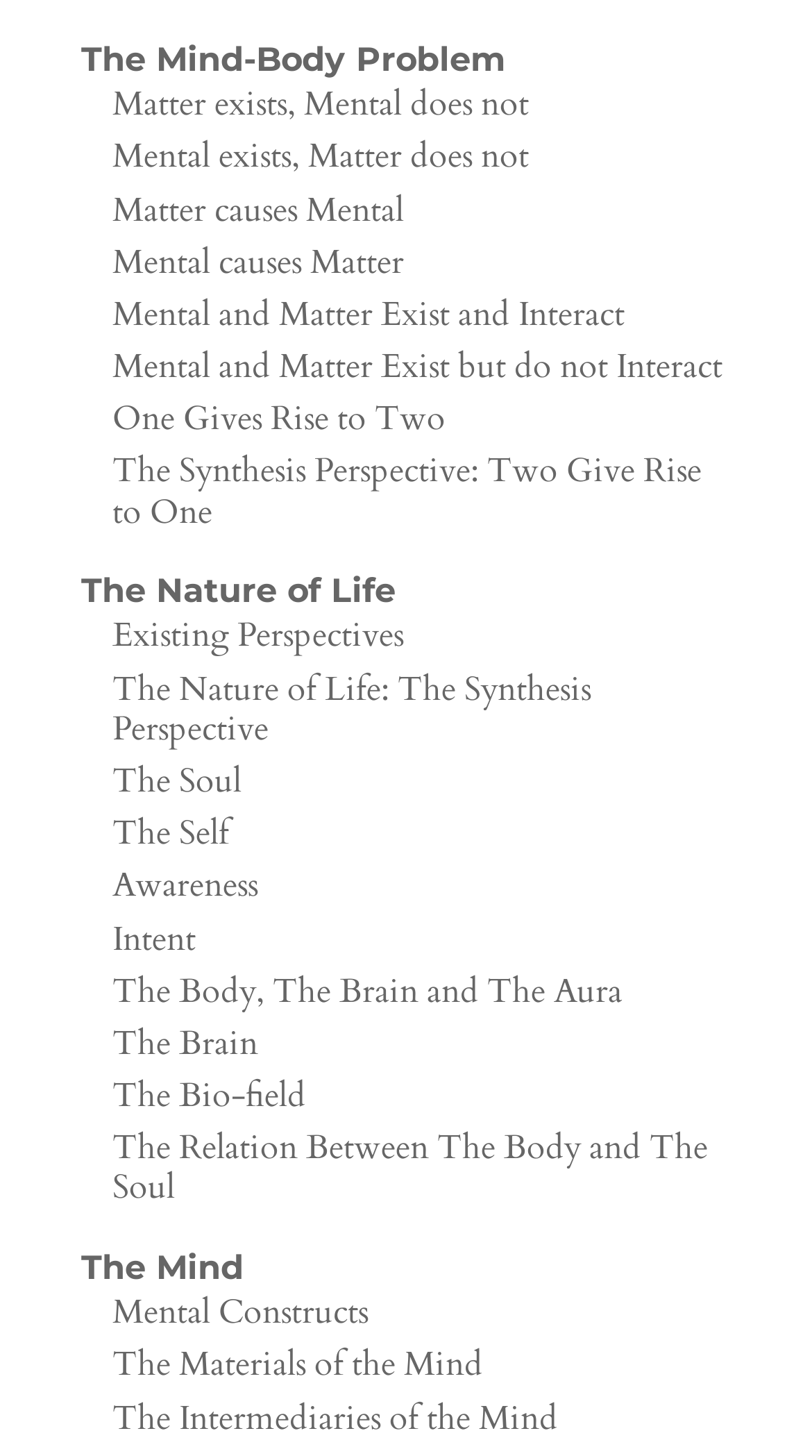Please specify the bounding box coordinates of the area that should be clicked to accomplish the following instruction: "explore The Mind". The coordinates should consist of four float numbers between 0 and 1, i.e., [left, top, right, bottom].

[0.1, 0.856, 0.3, 0.884]